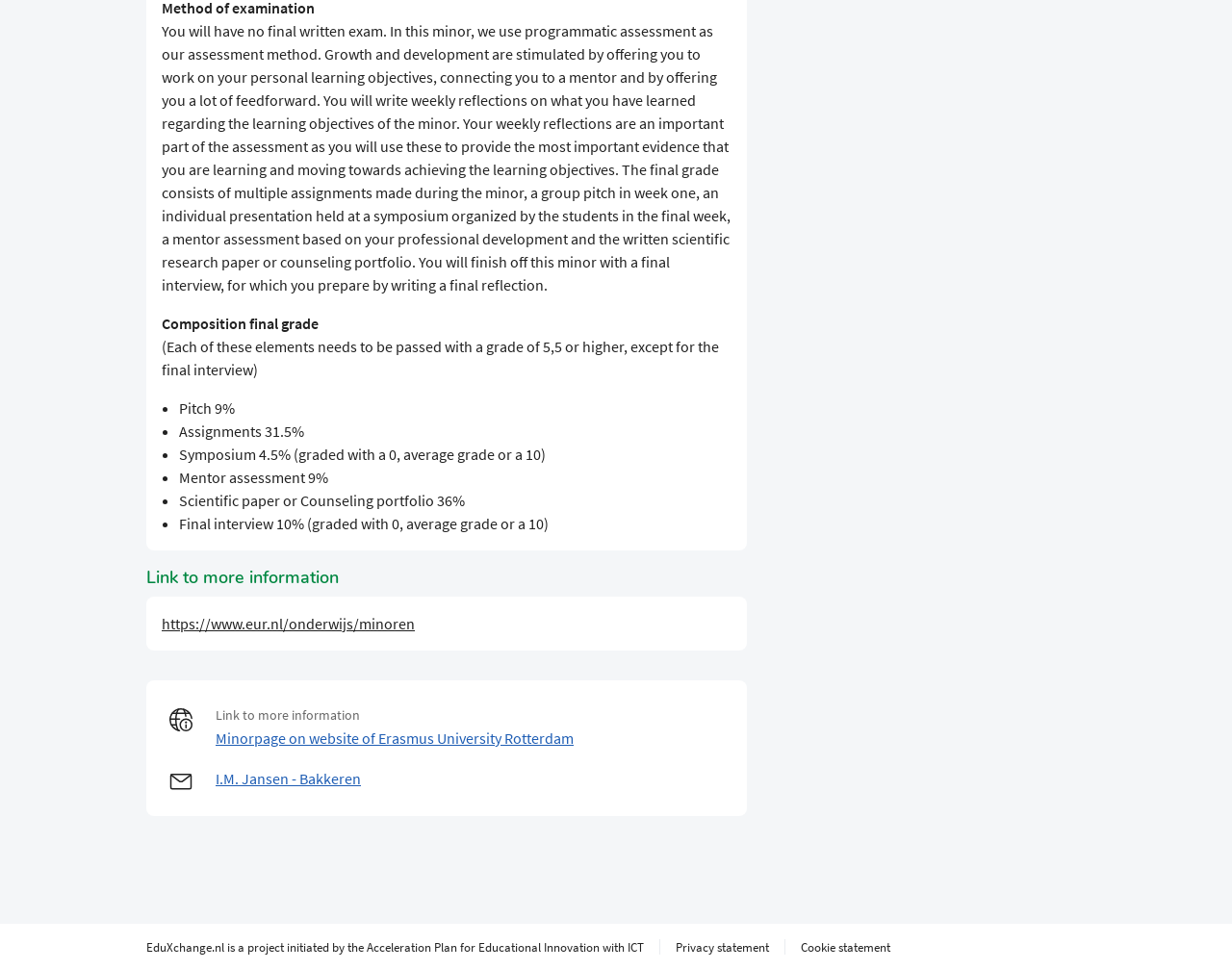Provide the bounding box coordinates for the UI element described in this sentence: "Cookie statement". The coordinates should be four float values between 0 and 1, i.e., [left, top, right, bottom].

[0.65, 0.968, 0.723, 0.984]